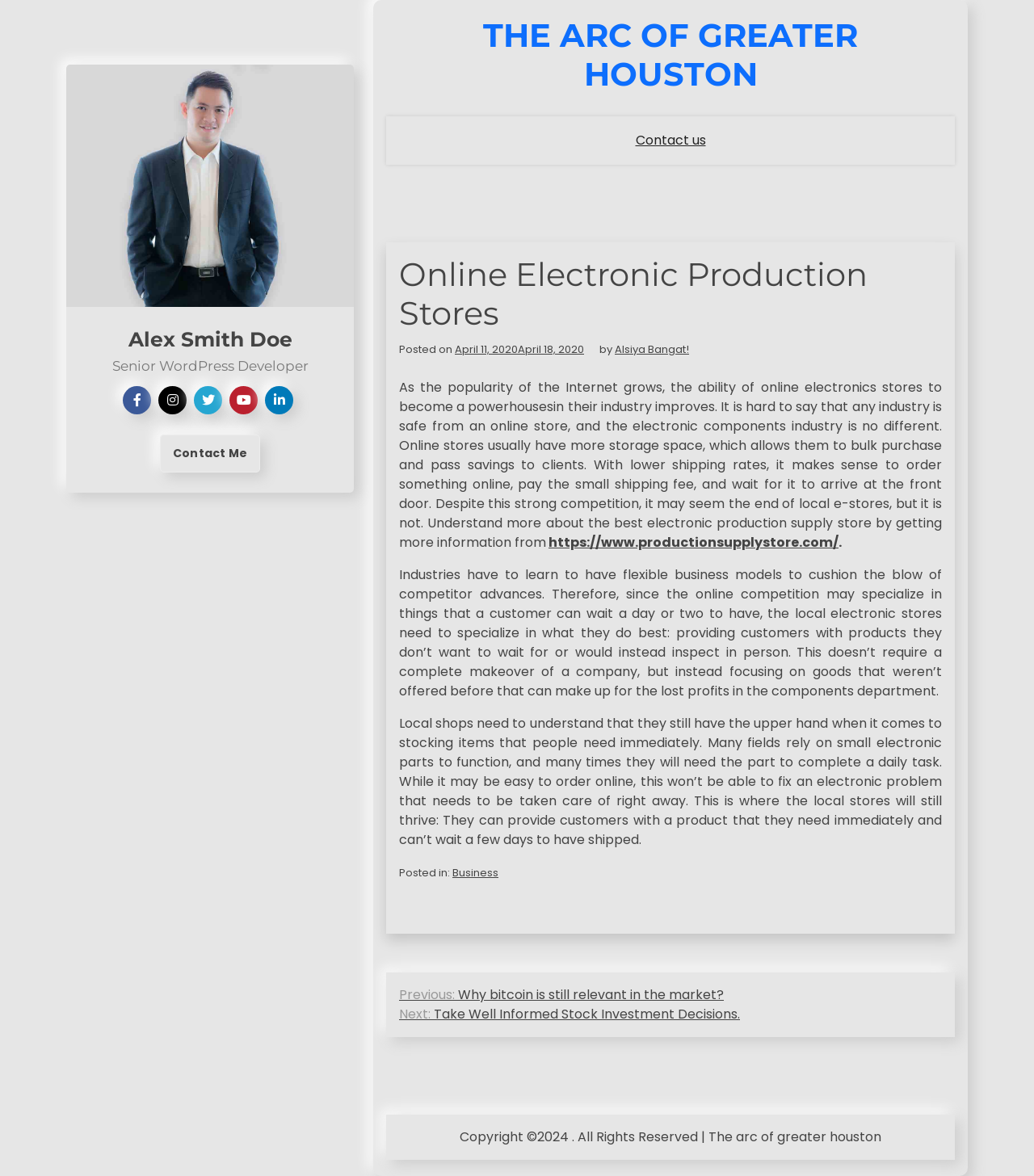Identify the bounding box coordinates of the area that should be clicked in order to complete the given instruction: "Get a Free Quote". The bounding box coordinates should be four float numbers between 0 and 1, i.e., [left, top, right, bottom].

None